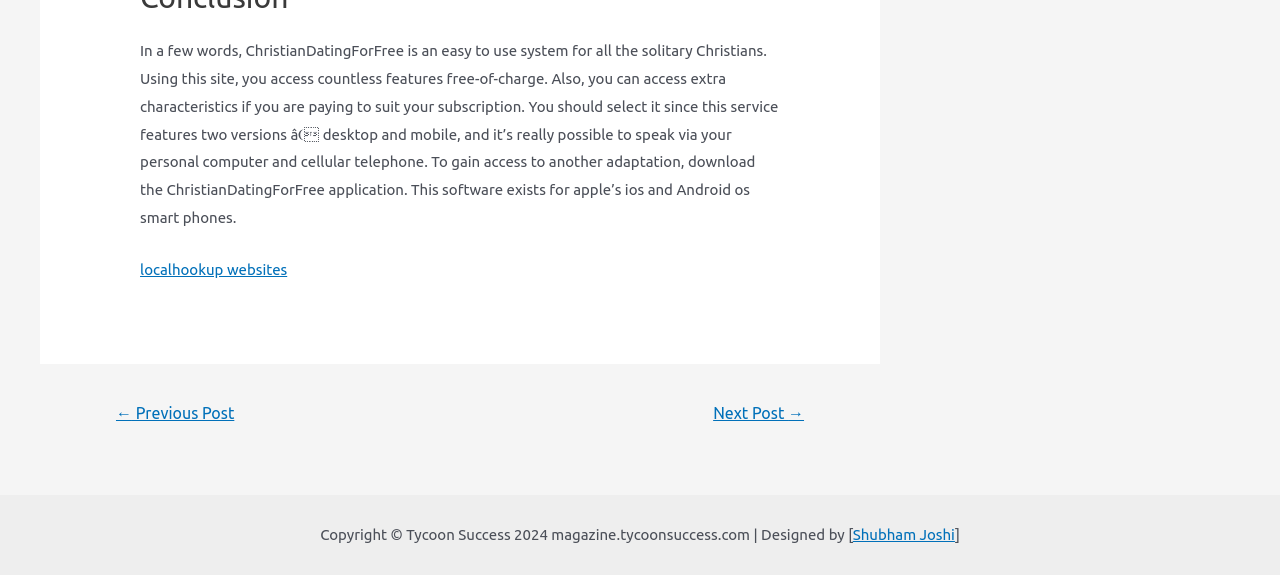Determine the bounding box for the UI element that matches this description: "Next Post →".

[0.538, 0.689, 0.647, 0.754]